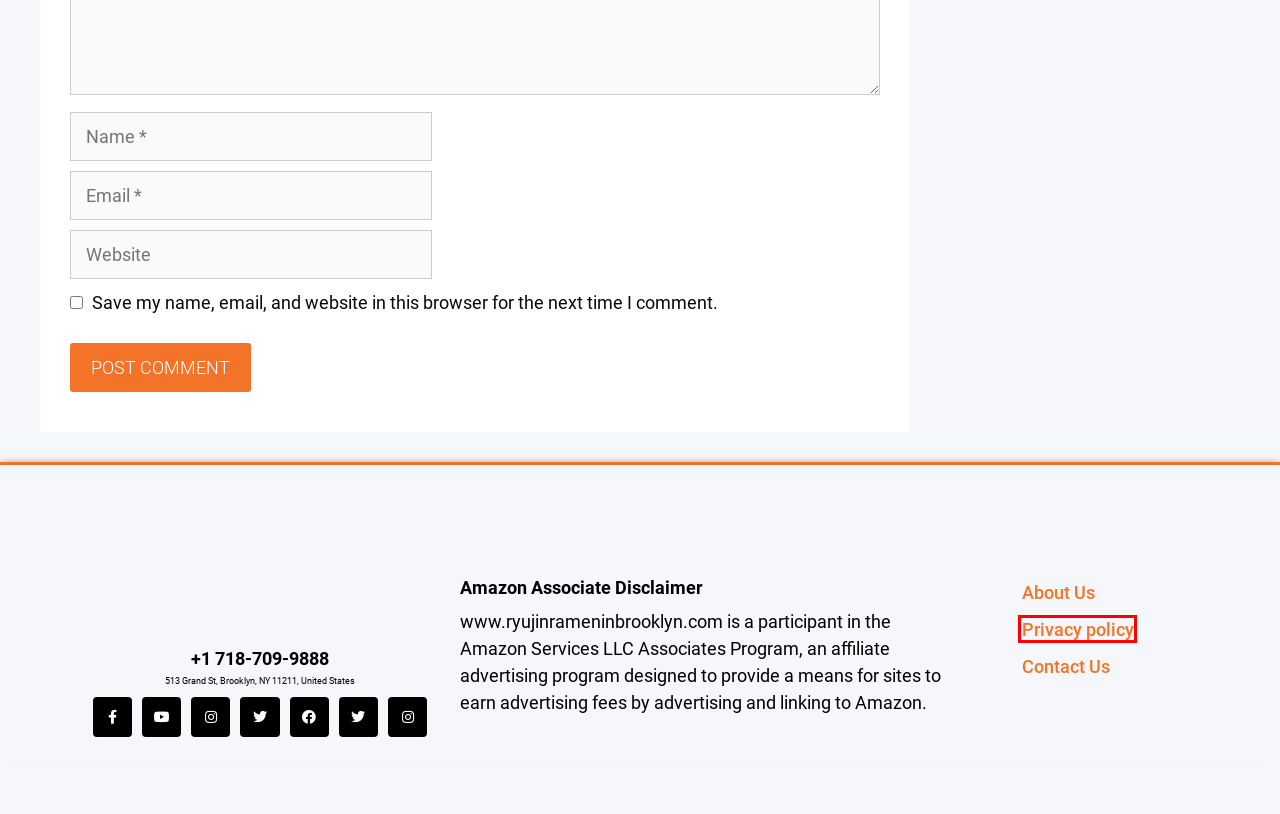Look at the screenshot of a webpage, where a red bounding box highlights an element. Select the best description that matches the new webpage after clicking the highlighted element. Here are the candidates:
A. Privacy Policy - Ryujin Ramen Brooklyn
B. Is Ceramic Cookware Safe? (What To Know About It)
C. Anthony Michelin - Ryujin Ramen Brooklyn
D. Best Product - Ryujin Ramen Brooklyn
E. Top 7 Best 100 Bottle Wine Fridge 2024 (Which One To Choose)
F. About Us - Ryujin Ramen Brooklyn
G. Contact Us - Ryujin Ramen Brooklyn
H. Ryujin Ramen Brooklyn

A